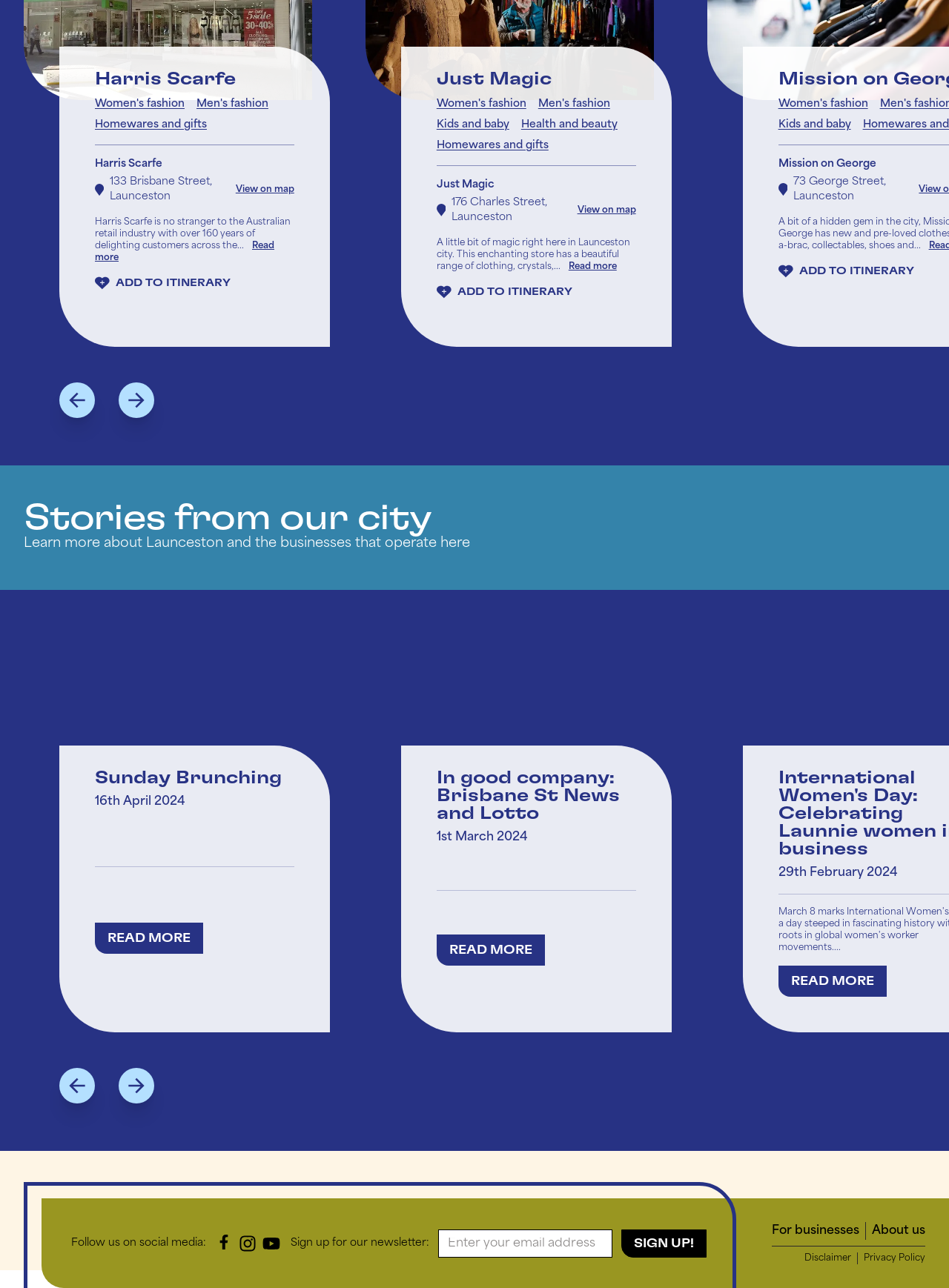Please give a one-word or short phrase response to the following question: 
What type of content is displayed in the 'Events' section?

Event information